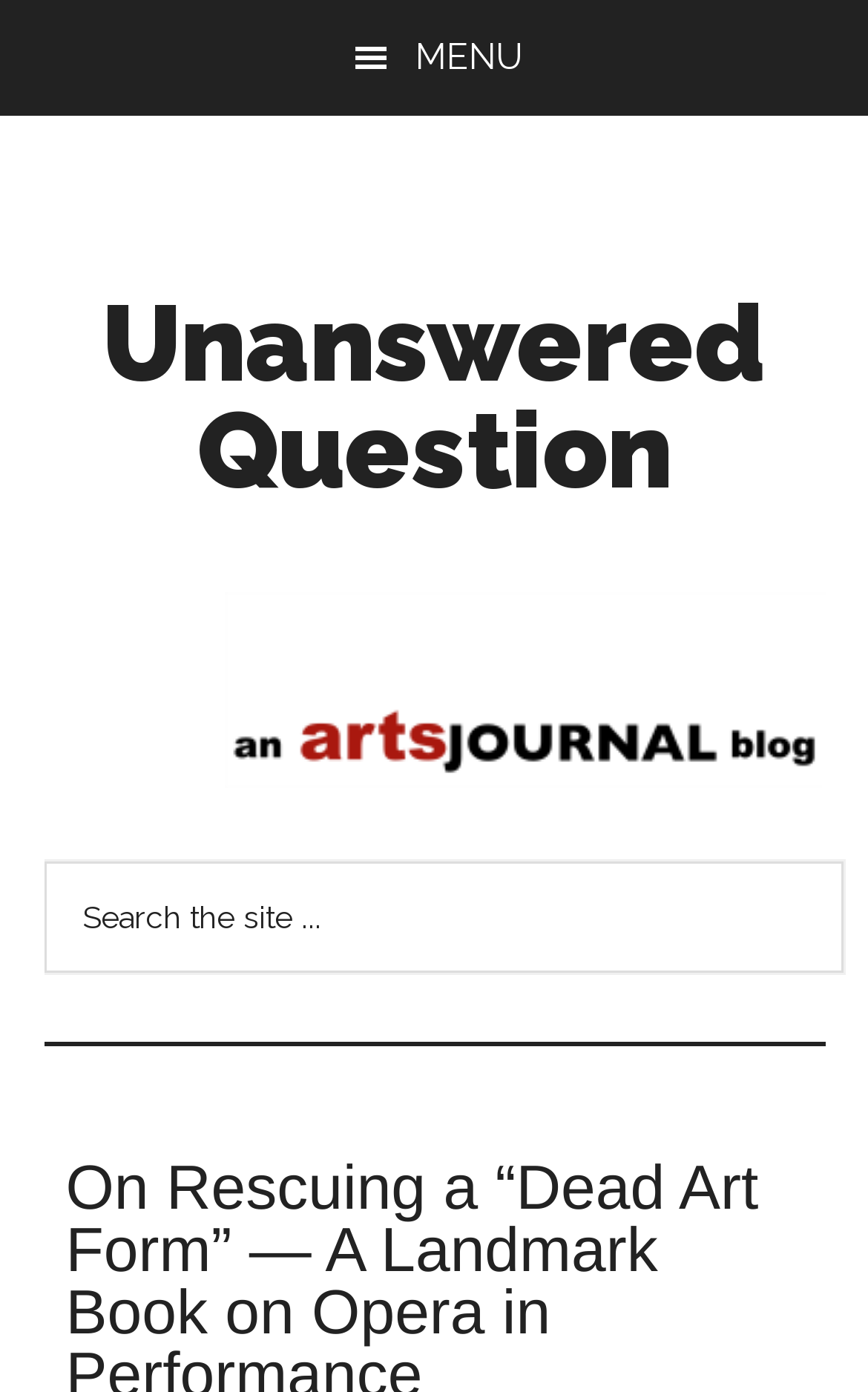What is the function of the 'MENU' button?
Please provide a detailed and thorough answer to the question.

The 'MENU' button is located at the top of the webpage and is likely to provide navigation options for the website. When clicked, it may expand to show a menu of links to other sections of the website.